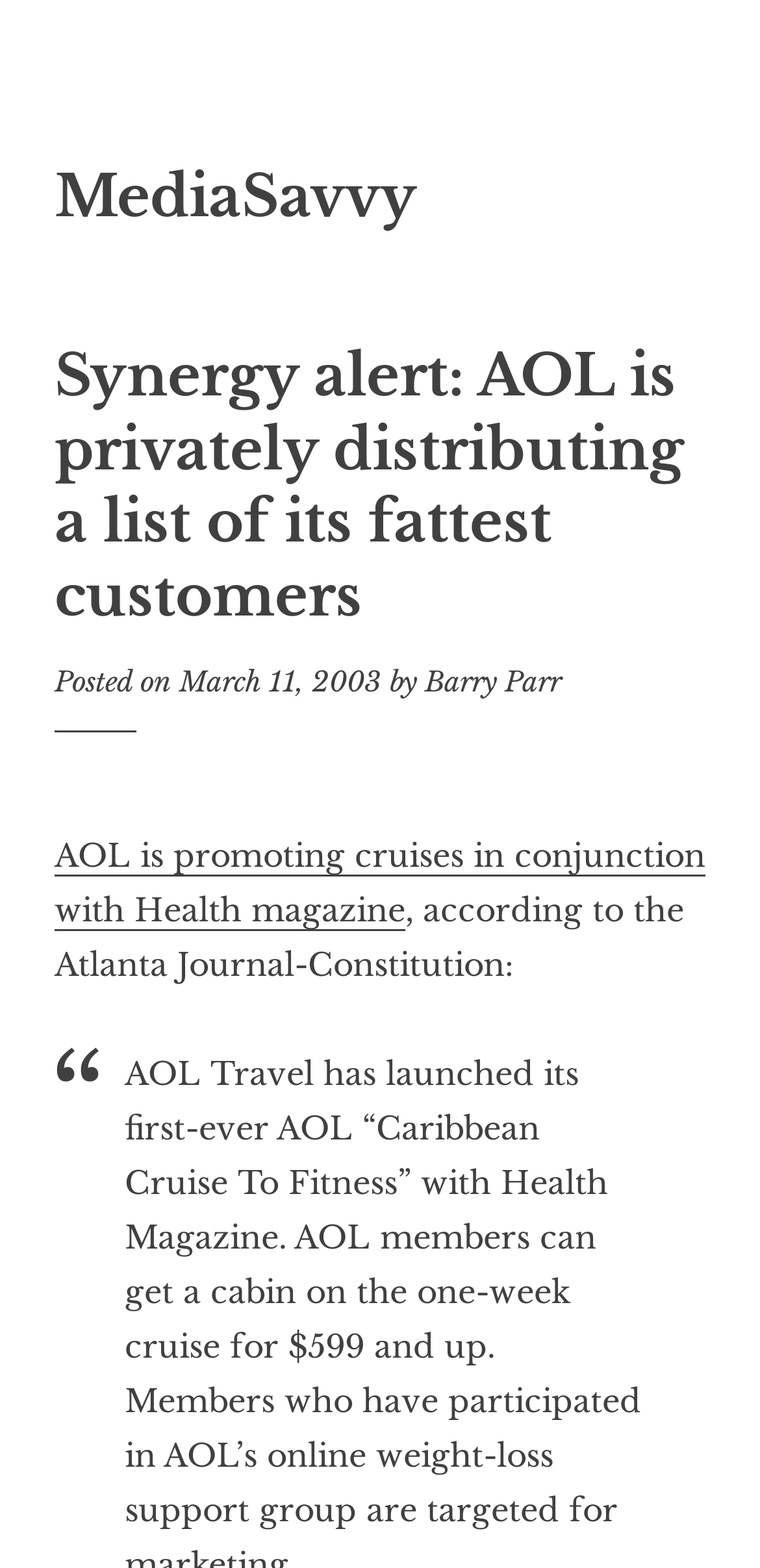What is the source of the information about AOL promoting cruises?
Use the information from the screenshot to give a comprehensive response to the question.

I found the source of the information about AOL promoting cruises by reading the text ', according to the Atlanta Journal-Constitution:' which is located below the text 'AOL is promoting cruises in conjunction with Health magazine'.